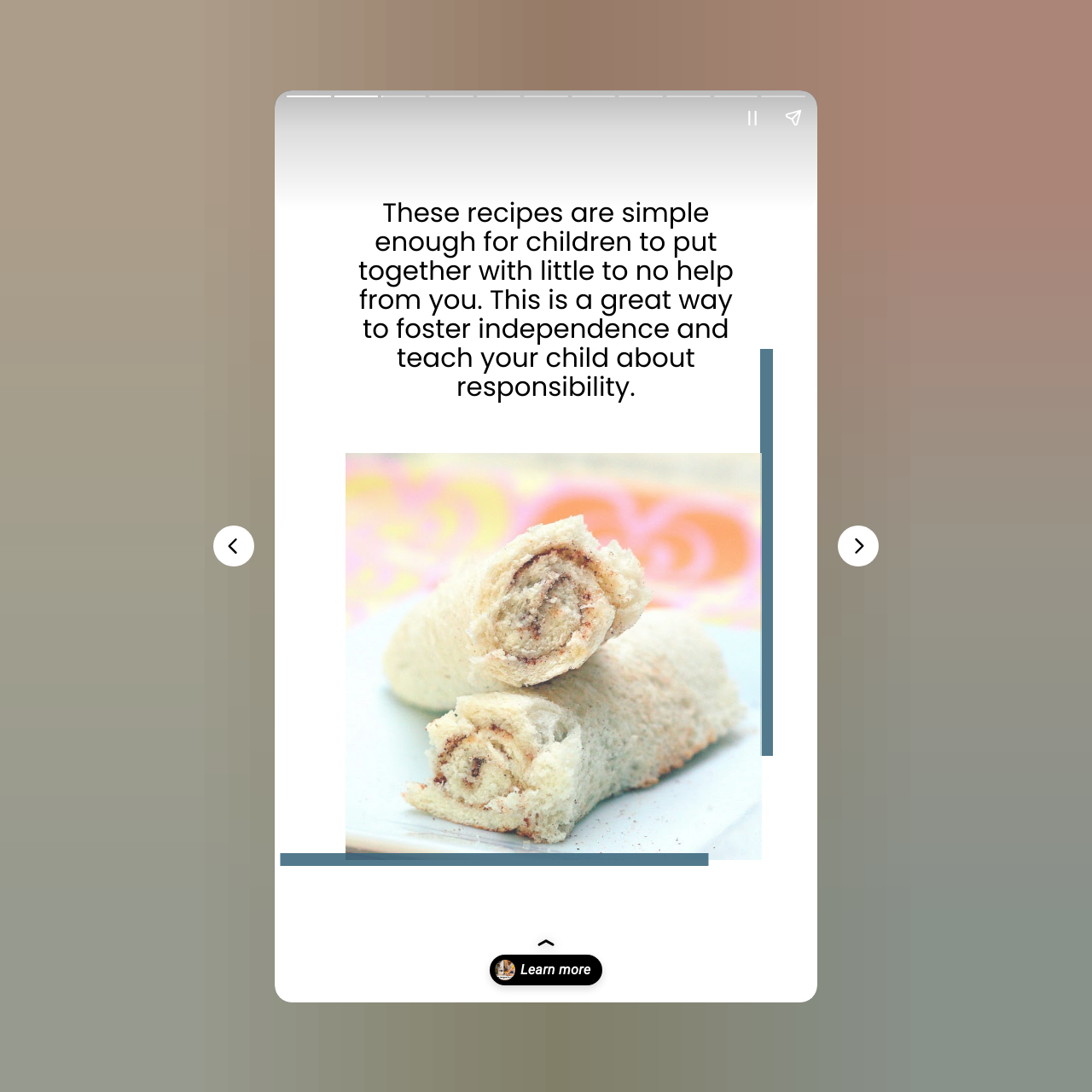Consider the image and give a detailed and elaborate answer to the question: 
How many buttons are there in the bottom navigation bar?

There are two buttons in the bottom navigation bar, which are 'Previous page' and 'Next page', as indicated by their bounding box coordinates and element types.